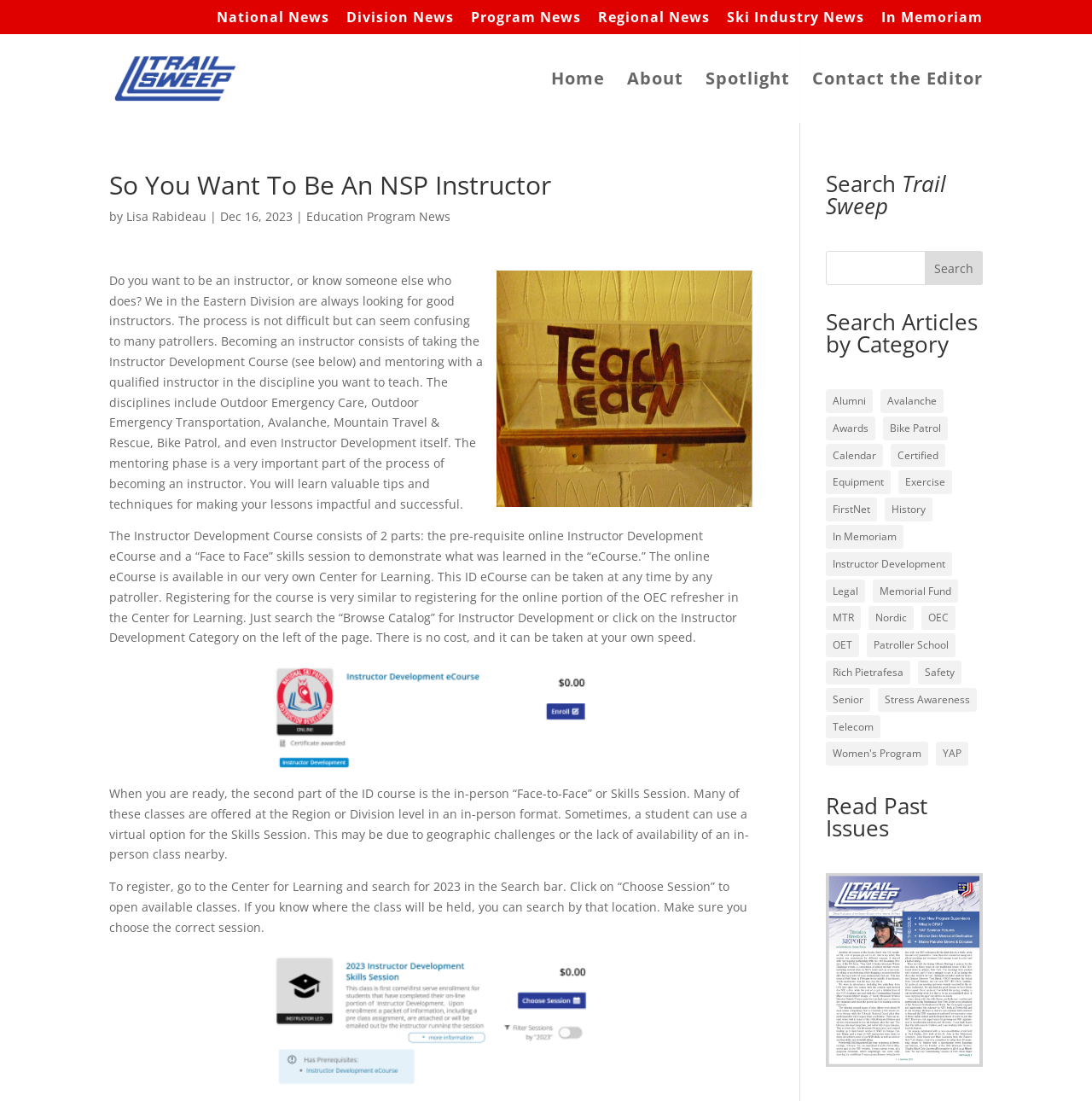Please identify the bounding box coordinates of the element's region that should be clicked to execute the following instruction: "Search for articles". The bounding box coordinates must be four float numbers between 0 and 1, i.e., [left, top, right, bottom].

[0.756, 0.228, 0.9, 0.259]